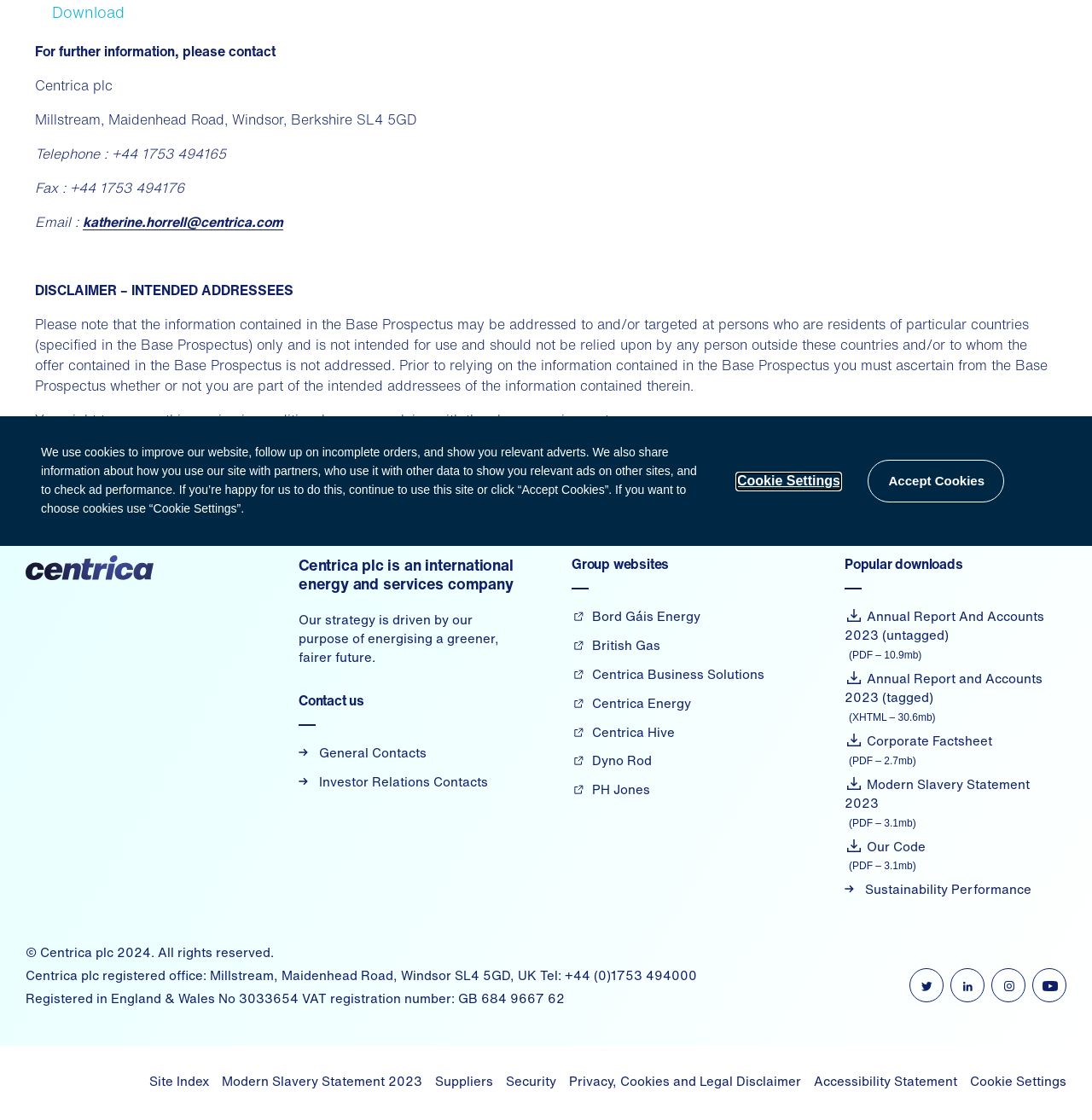Show the bounding box coordinates for the HTML element described as: "Centrica Business Solutions".

[0.523, 0.593, 0.7, 0.61]